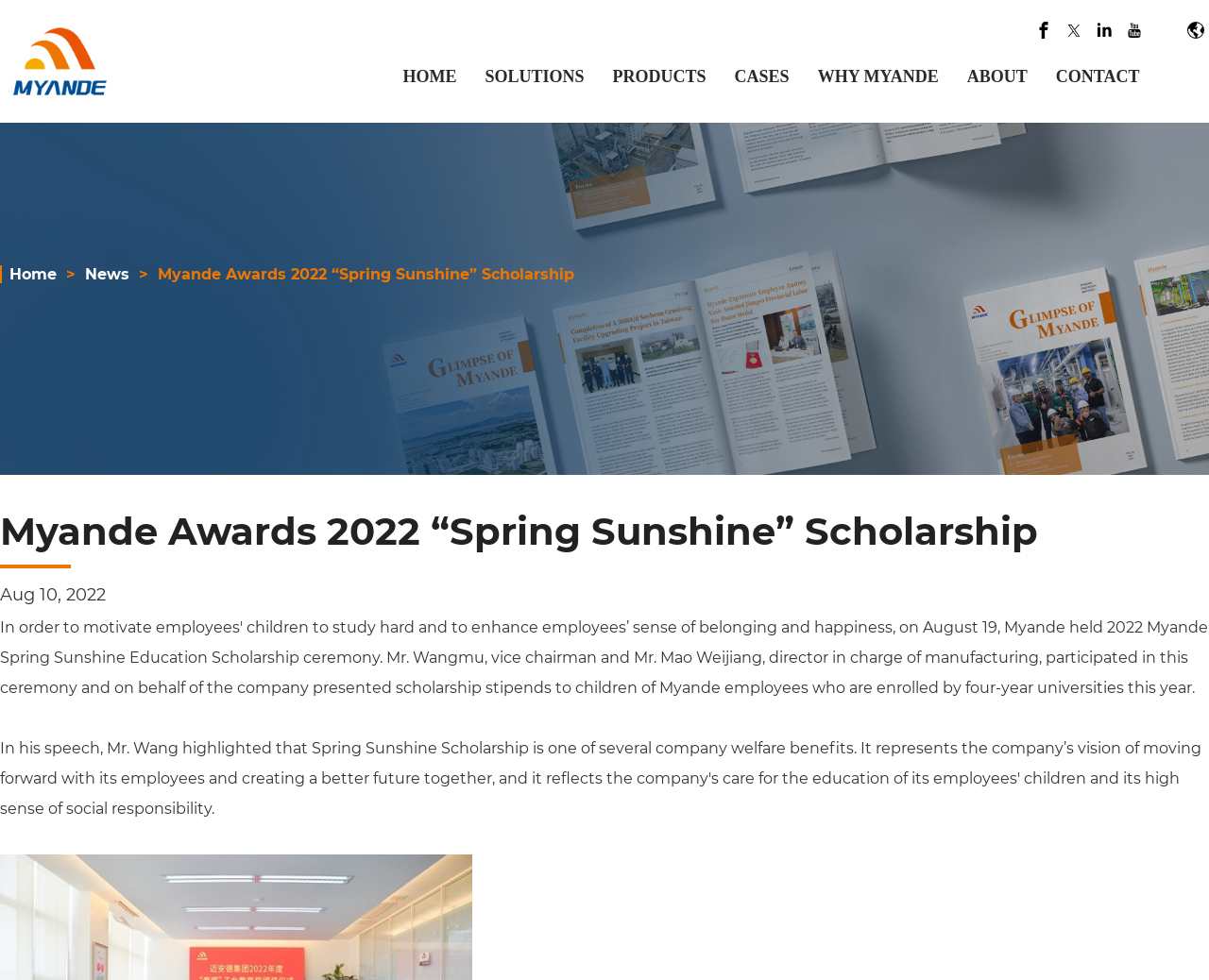Create a detailed description of the webpage's content and layout.

The webpage appears to be an article about the "Myande Awards 2022 'Spring Sunshine' Scholarship" ceremony held on August 19. 

At the top of the page, there is a logo image on the left side, and a series of social media links with their corresponding icons on the right side. Below these, there is a navigation menu with links to different sections of the website, including "HOME", "SOLUTIONS", "PRODUCTS", "CASES", "WHY MYANDE", "ABOUT", and "CONTACT". 

The main content of the page is divided into two sections. On the left side, there is a vertical menu with links to "Home", "News", and the current article "Myande Awards 2022 'Spring Sunshine' Scholarship". On the right side, there is a large image that spans the entire width of the page, likely a photo from the ceremony. 

Above the image, there is a heading that matches the title of the article, and below it, there is a date "Aug 10, 2022" indicating when the article was published.